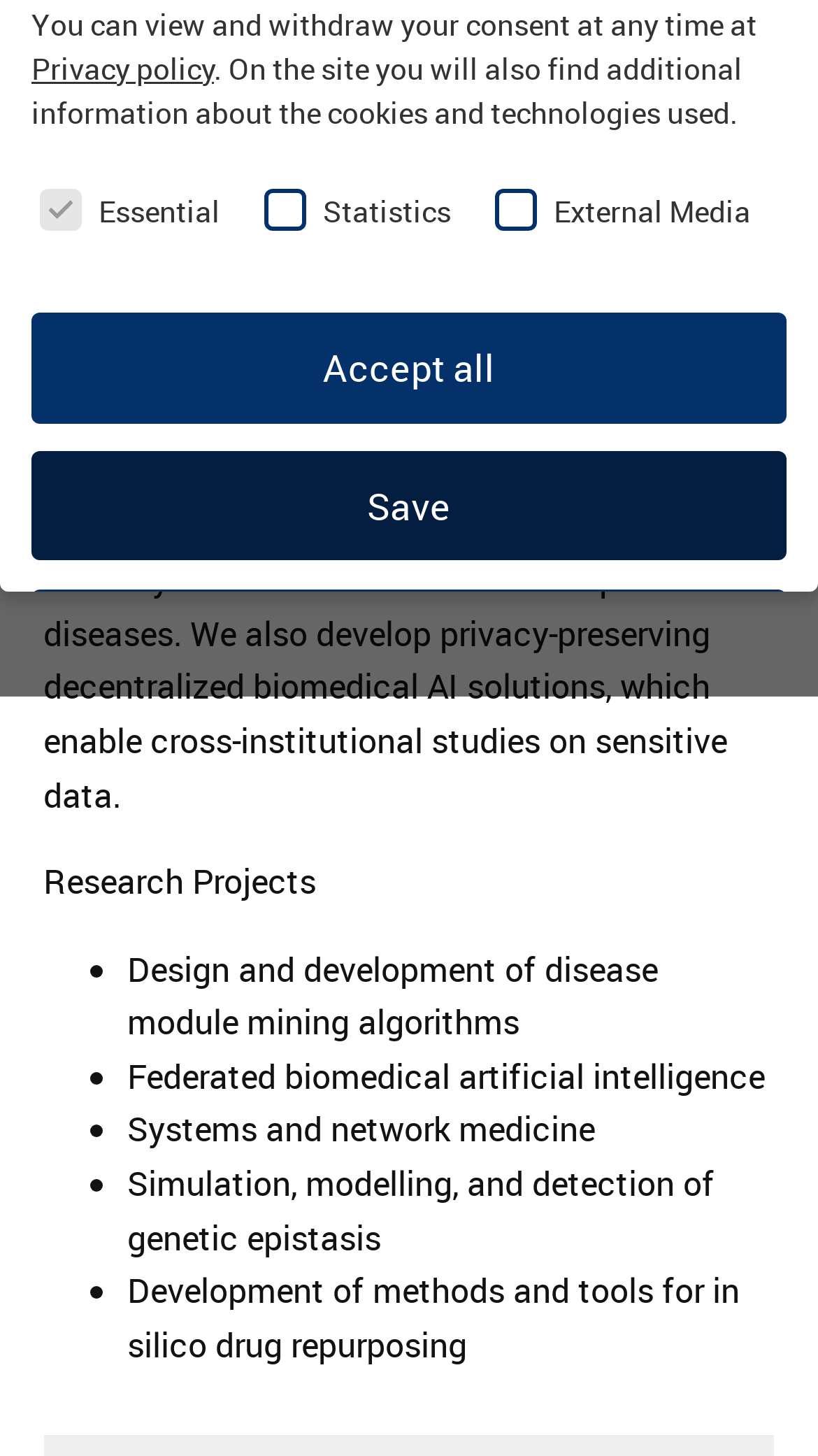Find the bounding box coordinates corresponding to the UI element with the description: "Individual privacy settings". The coordinates should be formatted as [left, top, right, bottom], with values as floats between 0 and 1.

[0.229, 0.5, 0.771, 0.538]